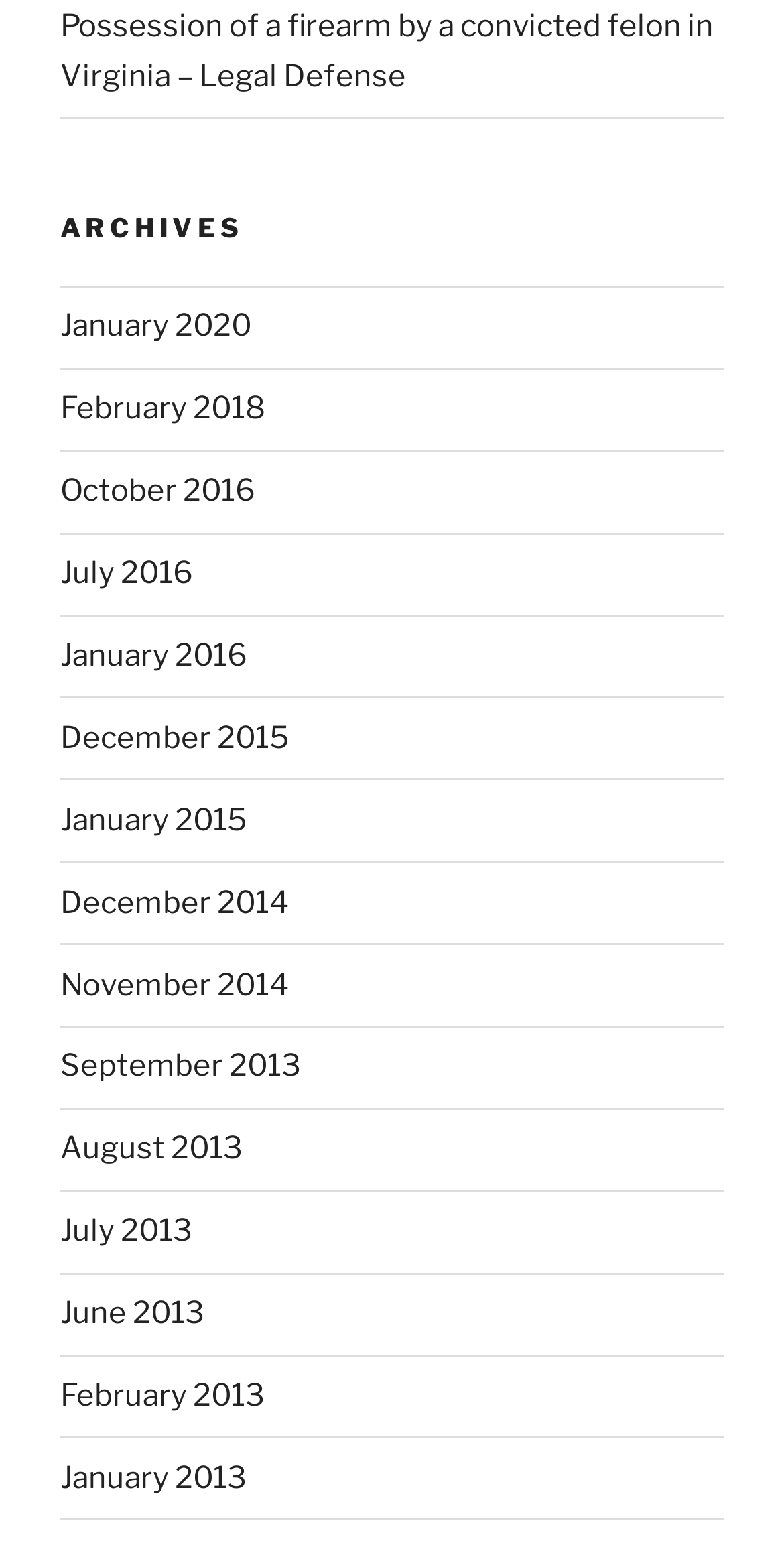Please mark the bounding box coordinates of the area that should be clicked to carry out the instruction: "Check archives from January 2015".

[0.077, 0.52, 0.315, 0.544]